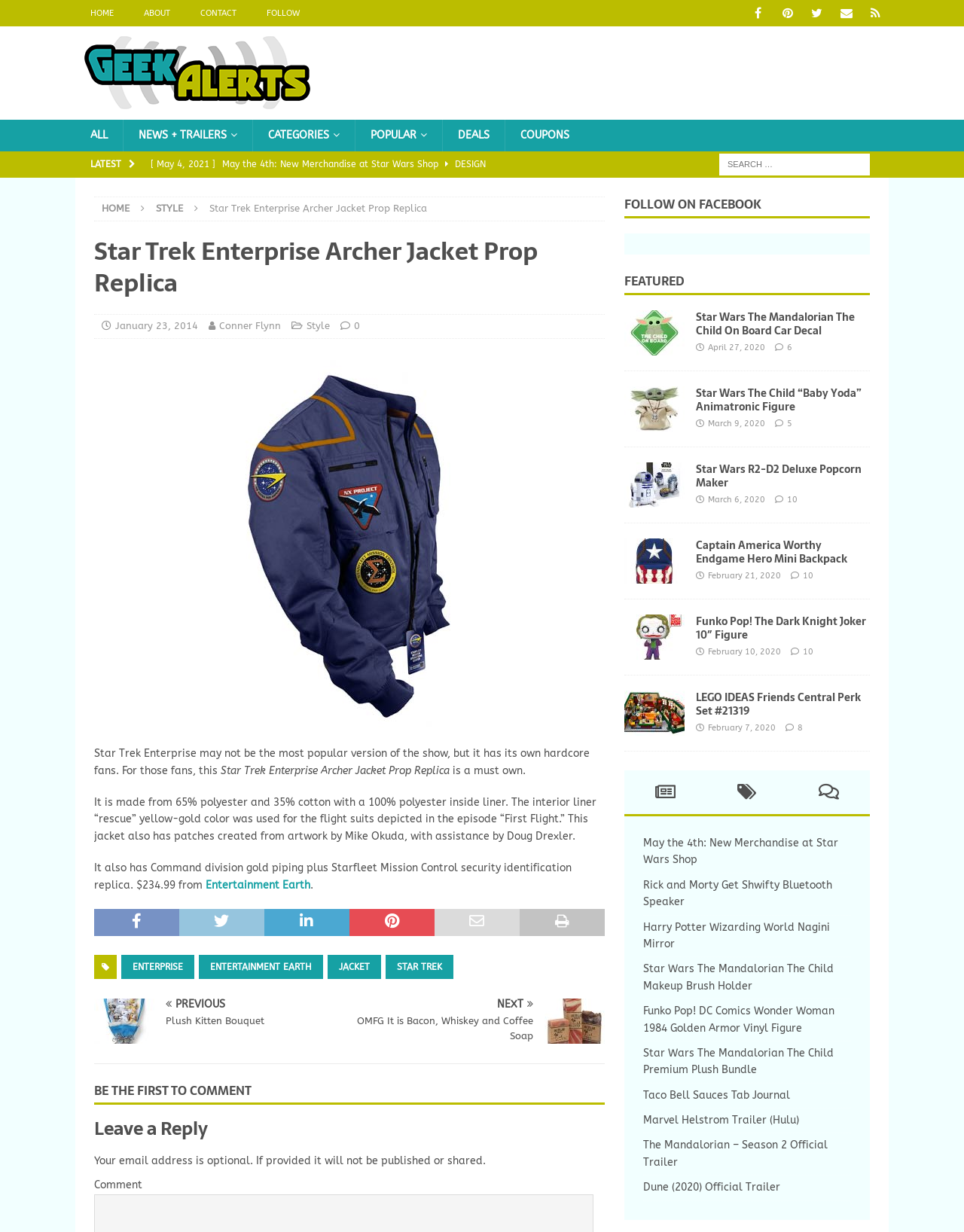What is the color of the interior liner of the Star Trek Enterprise Archer Jacket Prop Replica?
Answer the question in a detailed and comprehensive manner.

I found the answer by reading the text description of the Star Trek Enterprise Archer Jacket Prop Replica, which states that 'The interior liner “rescue” yellow-gold color was used for the flight suits depicted in the episode “First Flight.”'